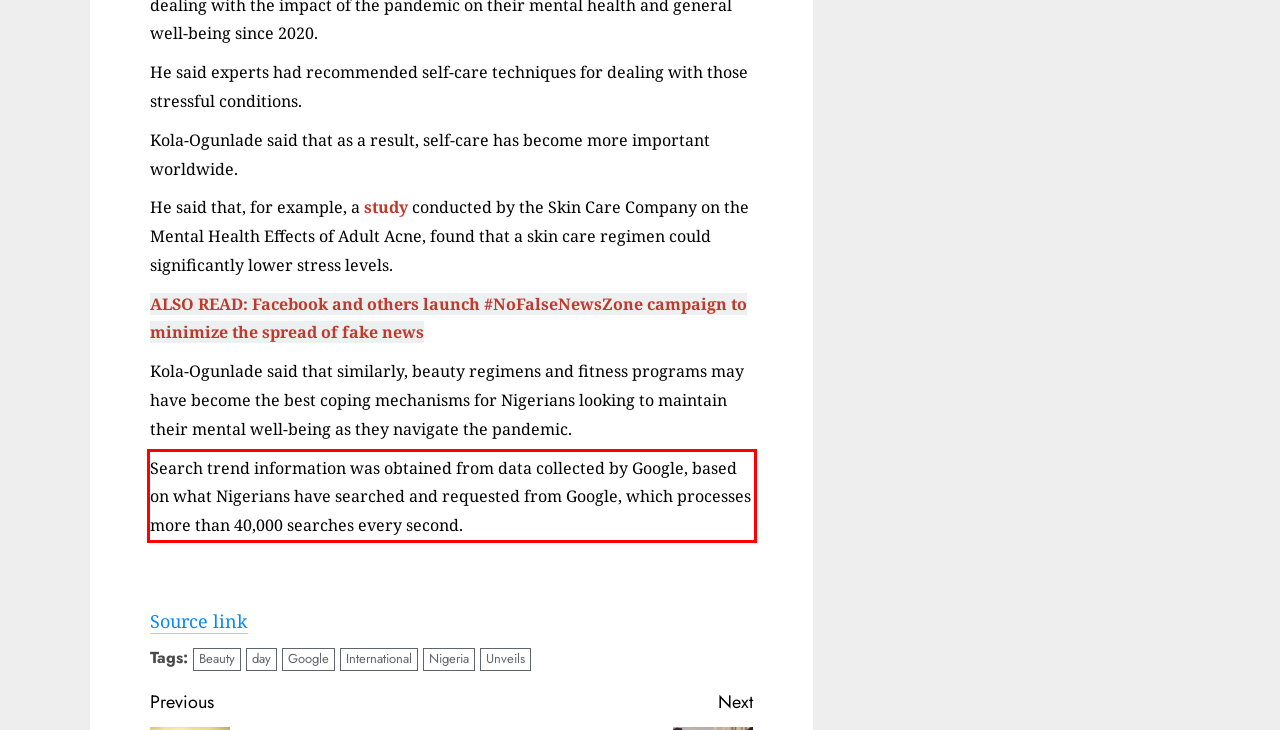Identify and transcribe the text content enclosed by the red bounding box in the given screenshot.

Search trend information was obtained from data collected by Google, based on what Nigerians have searched and requested from Google, which processes more than 40,000 searches every second.